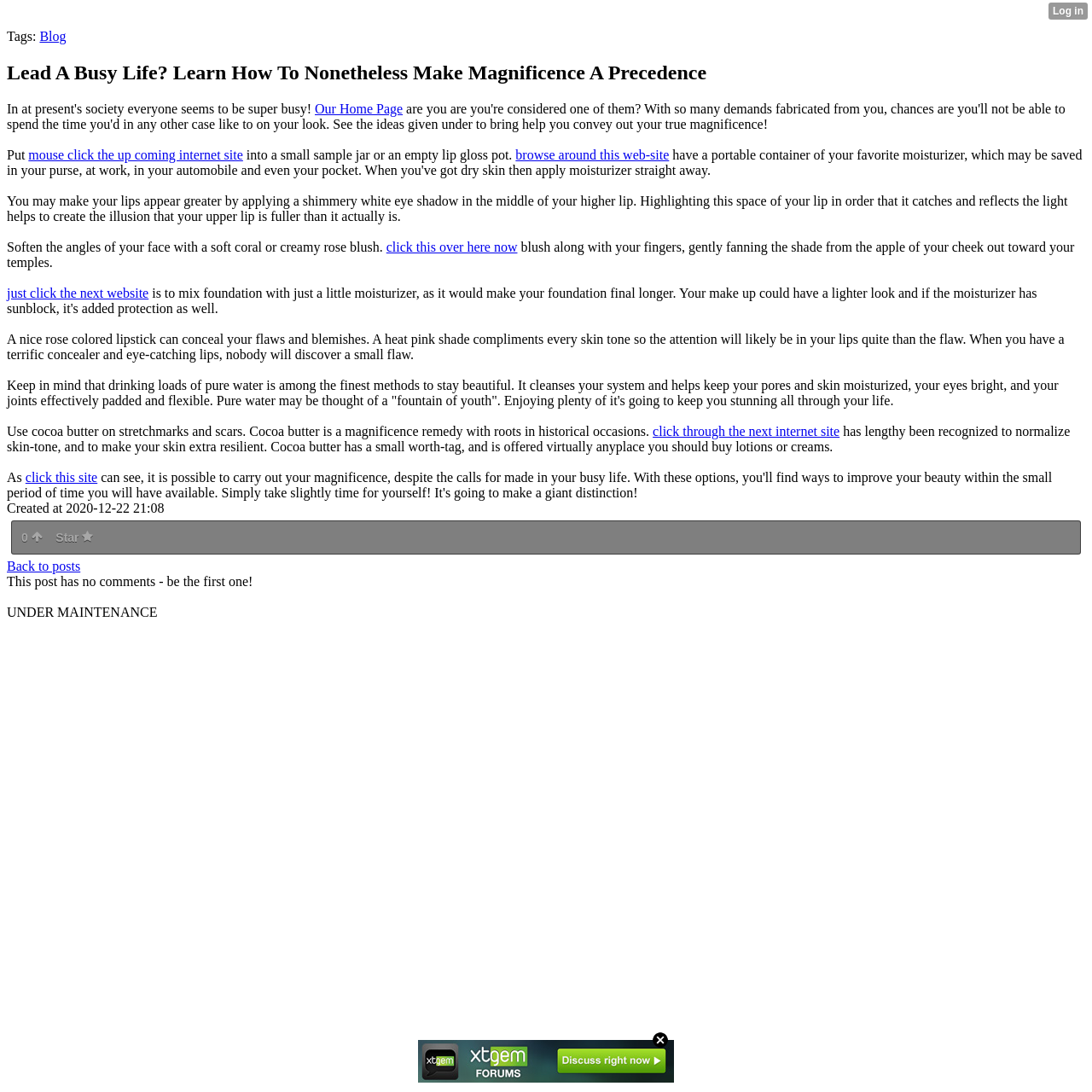What is the purpose of using cocoa butter?
With the help of the image, please provide a detailed response to the question.

The text mentions 'Cocoa butter has lengthy been recognized to normalize skin-tone, and to make your skin extra resilient.' This indicates that one of the purposes of using cocoa butter is to normalize skin-tone.